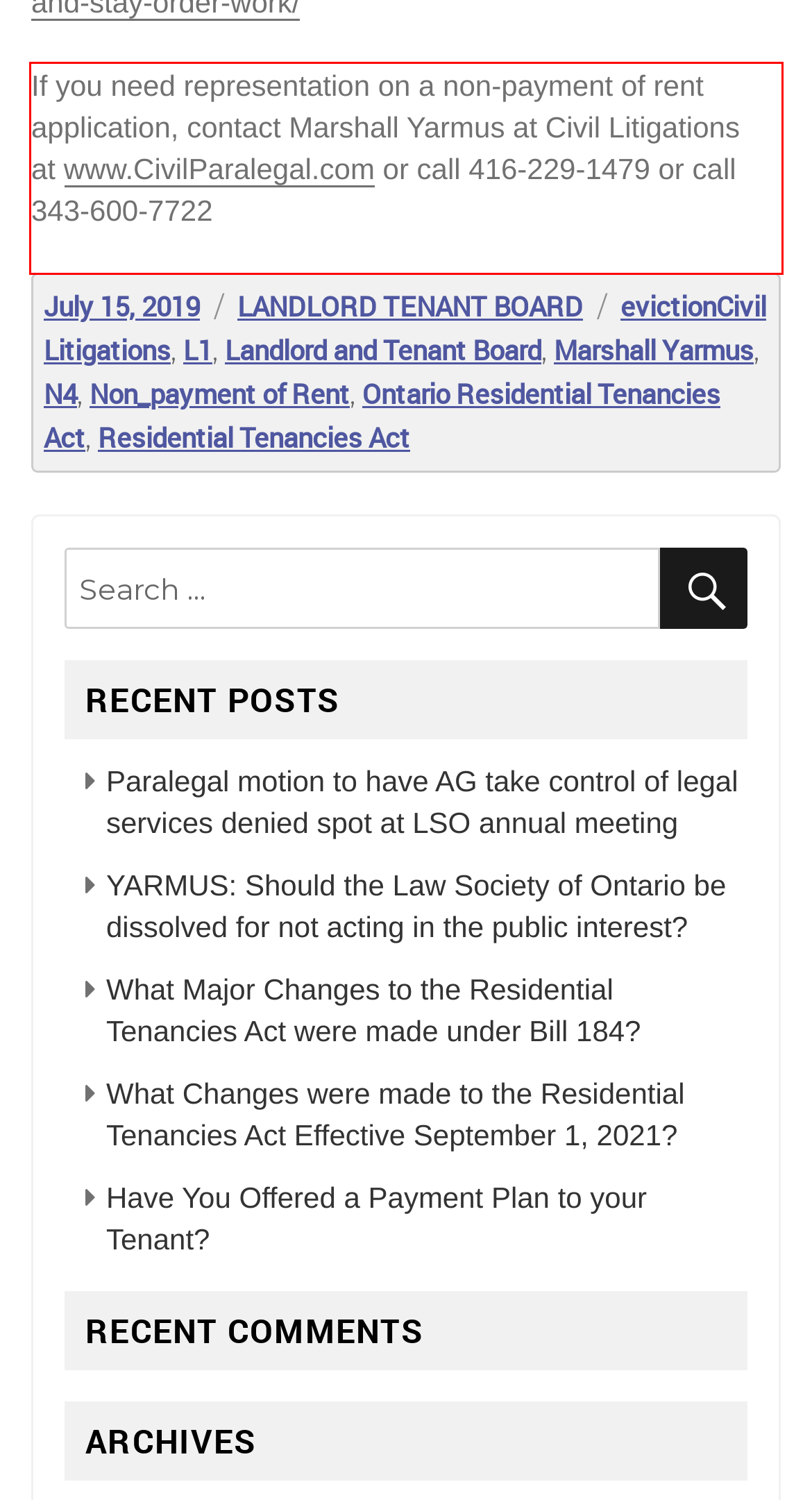You have a screenshot of a webpage, and there is a red bounding box around a UI element. Utilize OCR to extract the text within this red bounding box.

If you need representation on a non-payment of rent application, contact Marshall Yarmus at Civil Litigations at www.CivilParalegal.com or call 416-229-1479 or call 343-600-7722